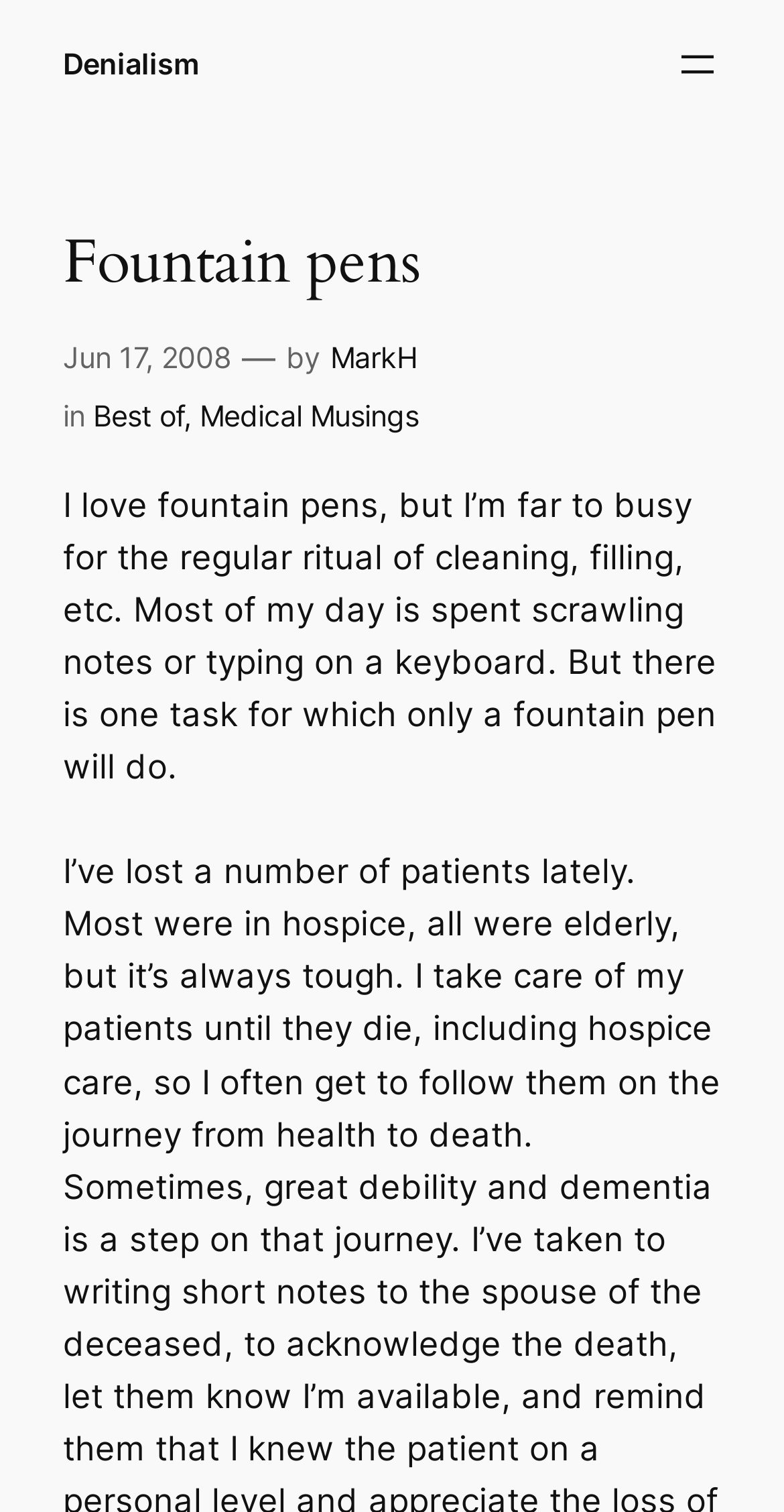What is the purpose of the fountain pen?
Provide a detailed and extensive answer to the question.

The purpose of the fountain pen can be inferred from the text 'But there is one task for which only a fountain pen will do.' which suggests that the author uses the fountain pen for a specific task.